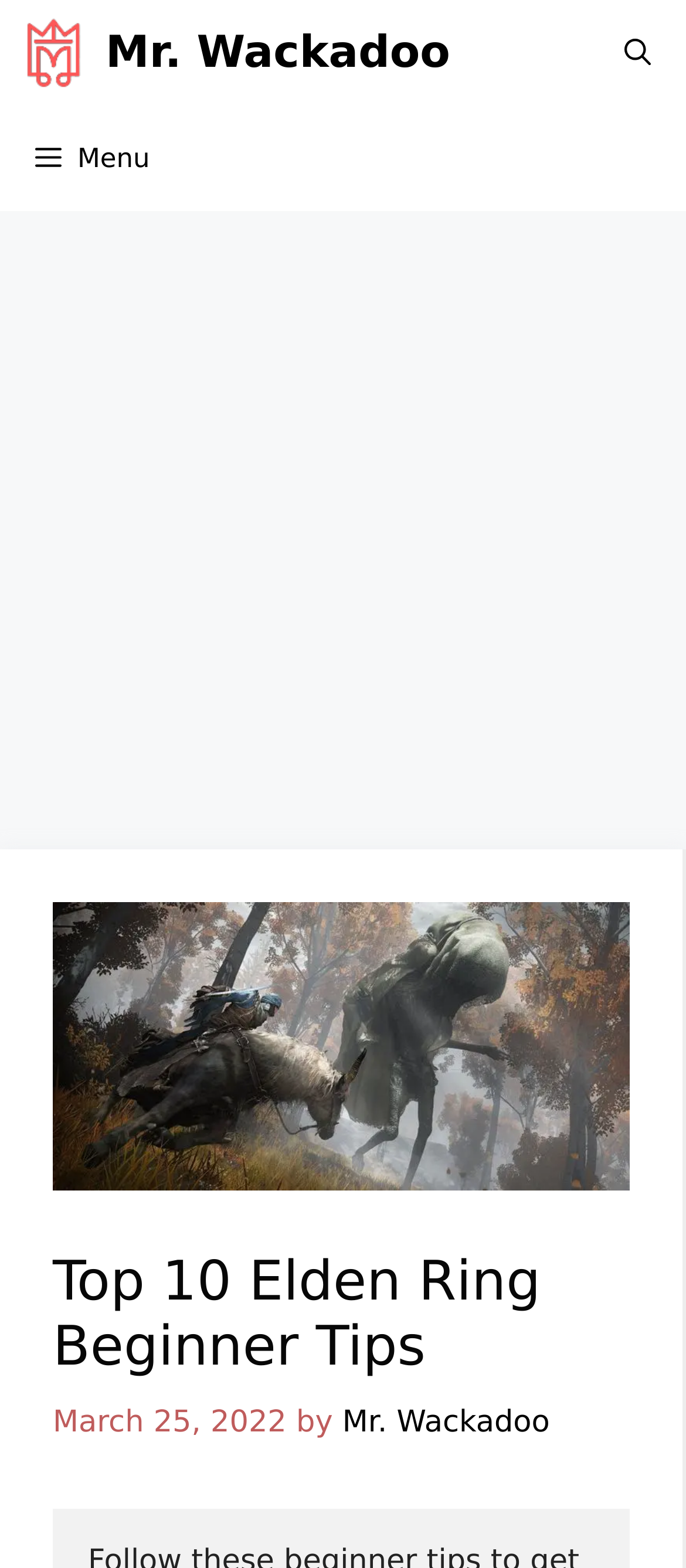Determine the bounding box of the UI component based on this description: "Menu". The bounding box coordinates should be four float values between 0 and 1, i.e., [left, top, right, bottom].

[0.0, 0.067, 0.27, 0.135]